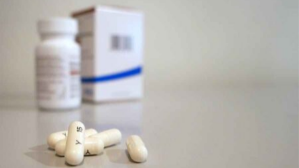What is the atmosphere conveyed by the setting?
Provide a one-word or short-phrase answer based on the image.

health, medication, and wellness